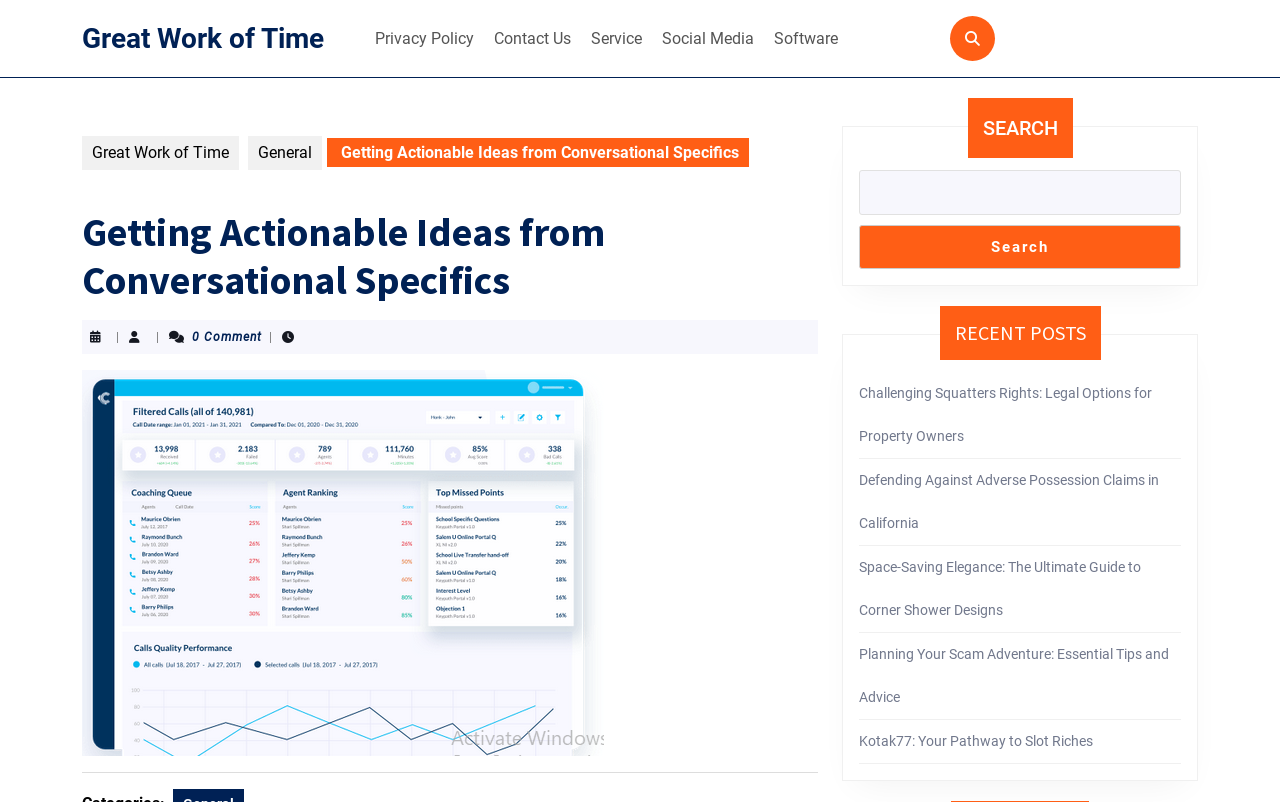Identify the bounding box coordinates for the element that needs to be clicked to fulfill this instruction: "Read the post about Challenging Squatters Rights". Provide the coordinates in the format of four float numbers between 0 and 1: [left, top, right, bottom].

[0.671, 0.48, 0.9, 0.554]